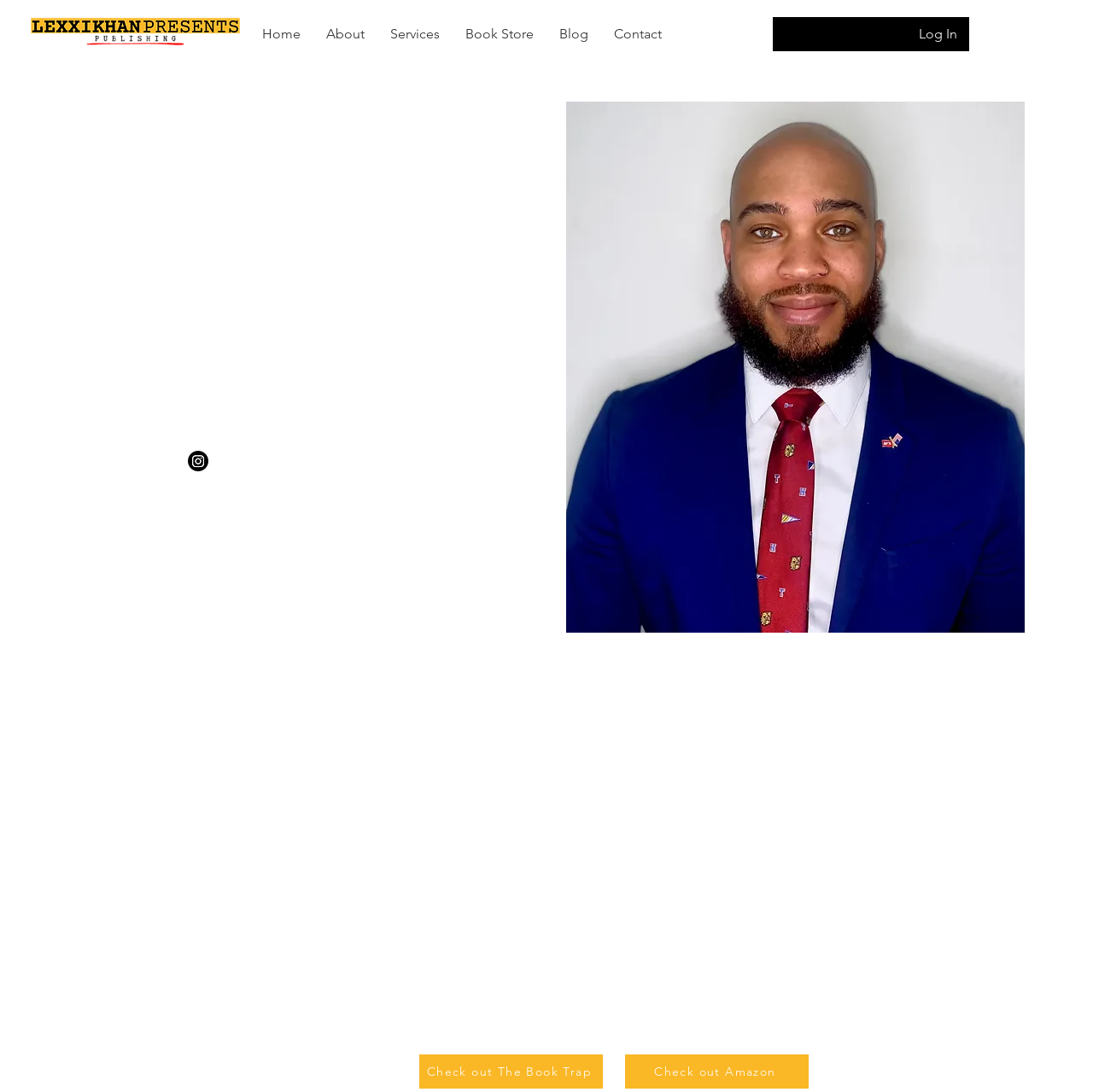Provide the bounding box coordinates of the UI element this sentence describes: "Contact".

[0.55, 0.023, 0.617, 0.039]